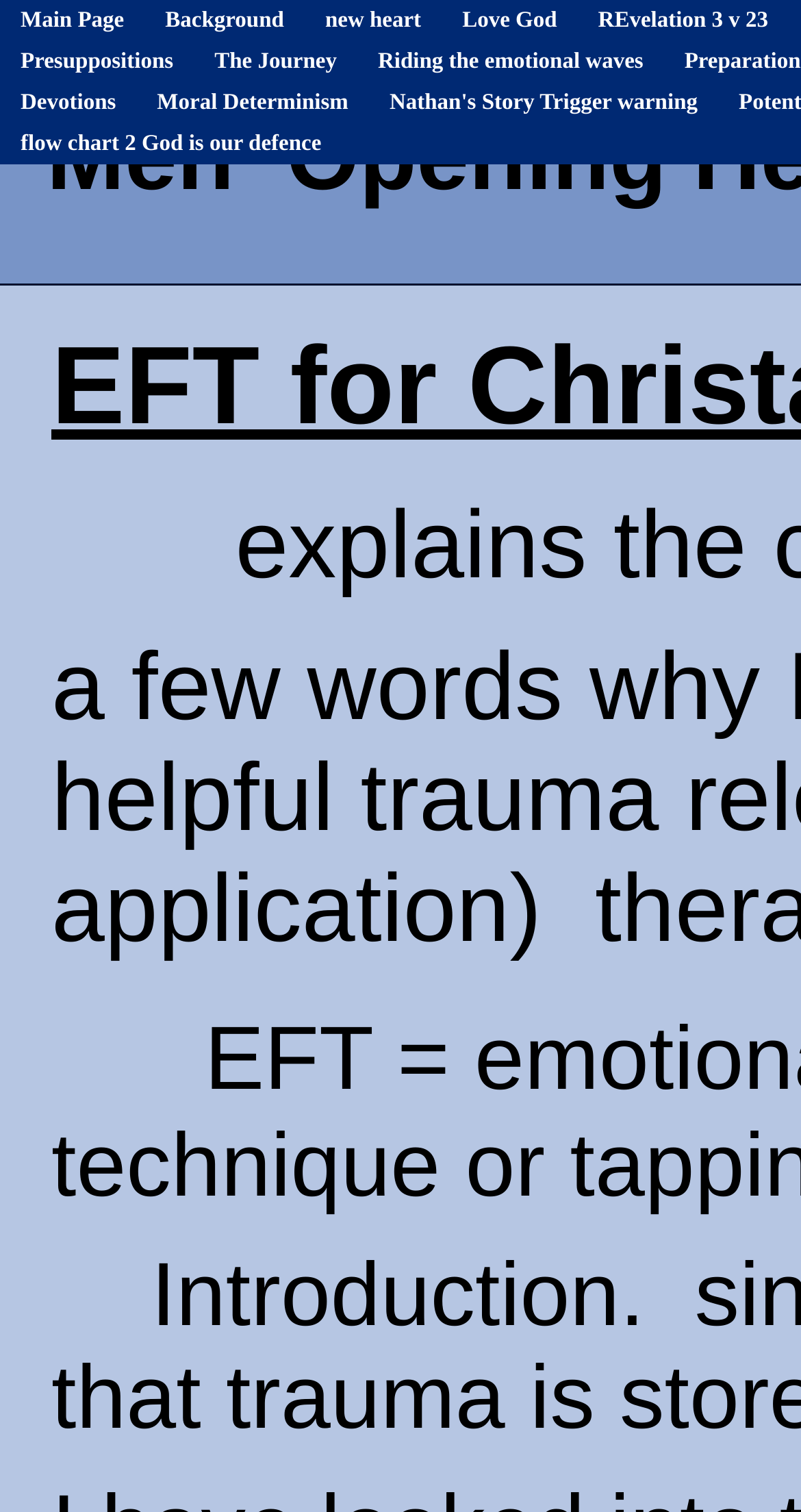Identify the bounding box of the UI component described as: "Nathan's Story Trigger warning".

[0.461, 0.054, 0.897, 0.082]